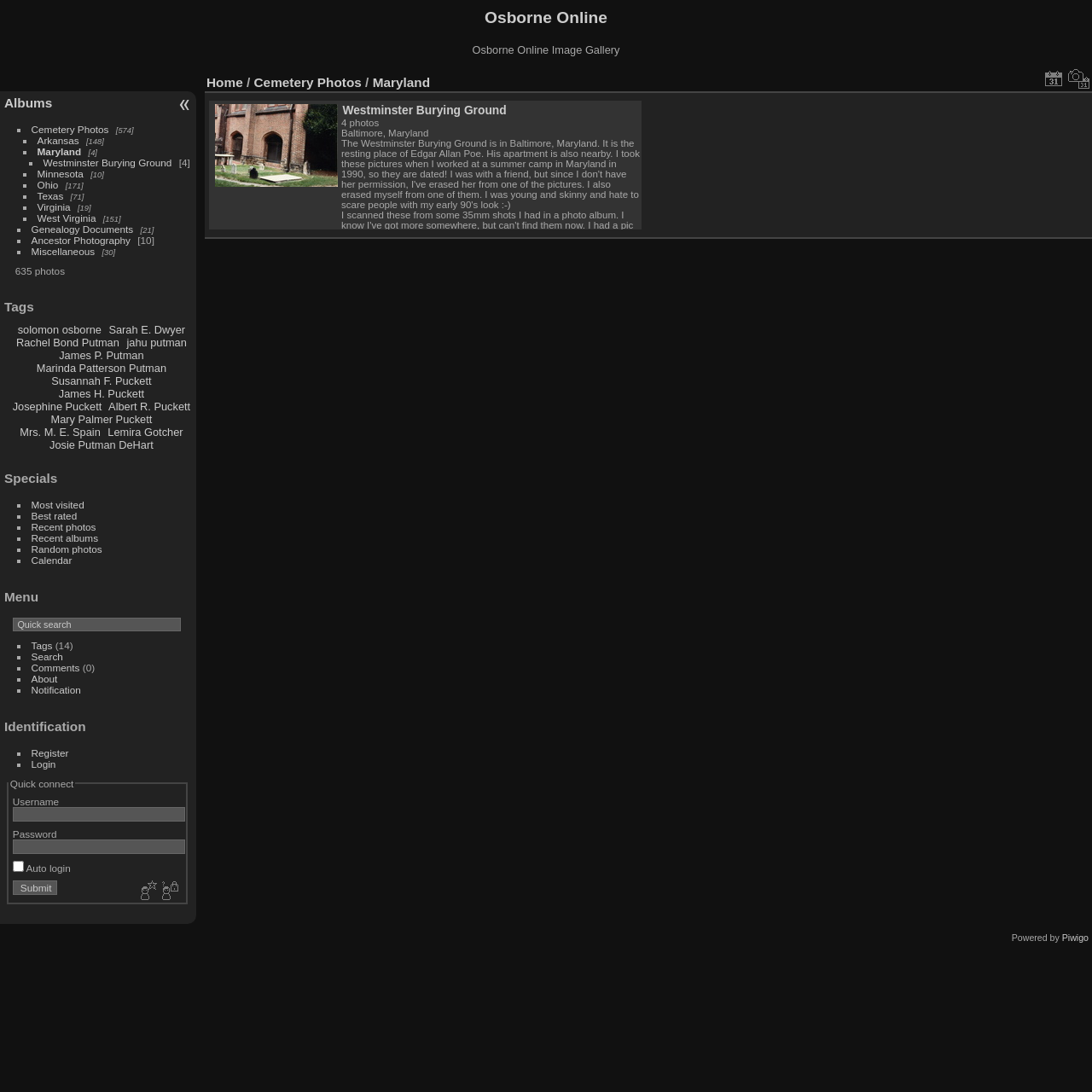Identify the bounding box coordinates for the element you need to click to achieve the following task: "Search for solomon osborne". Provide the bounding box coordinates as four float numbers between 0 and 1, in the form [left, top, right, bottom].

[0.016, 0.296, 0.093, 0.308]